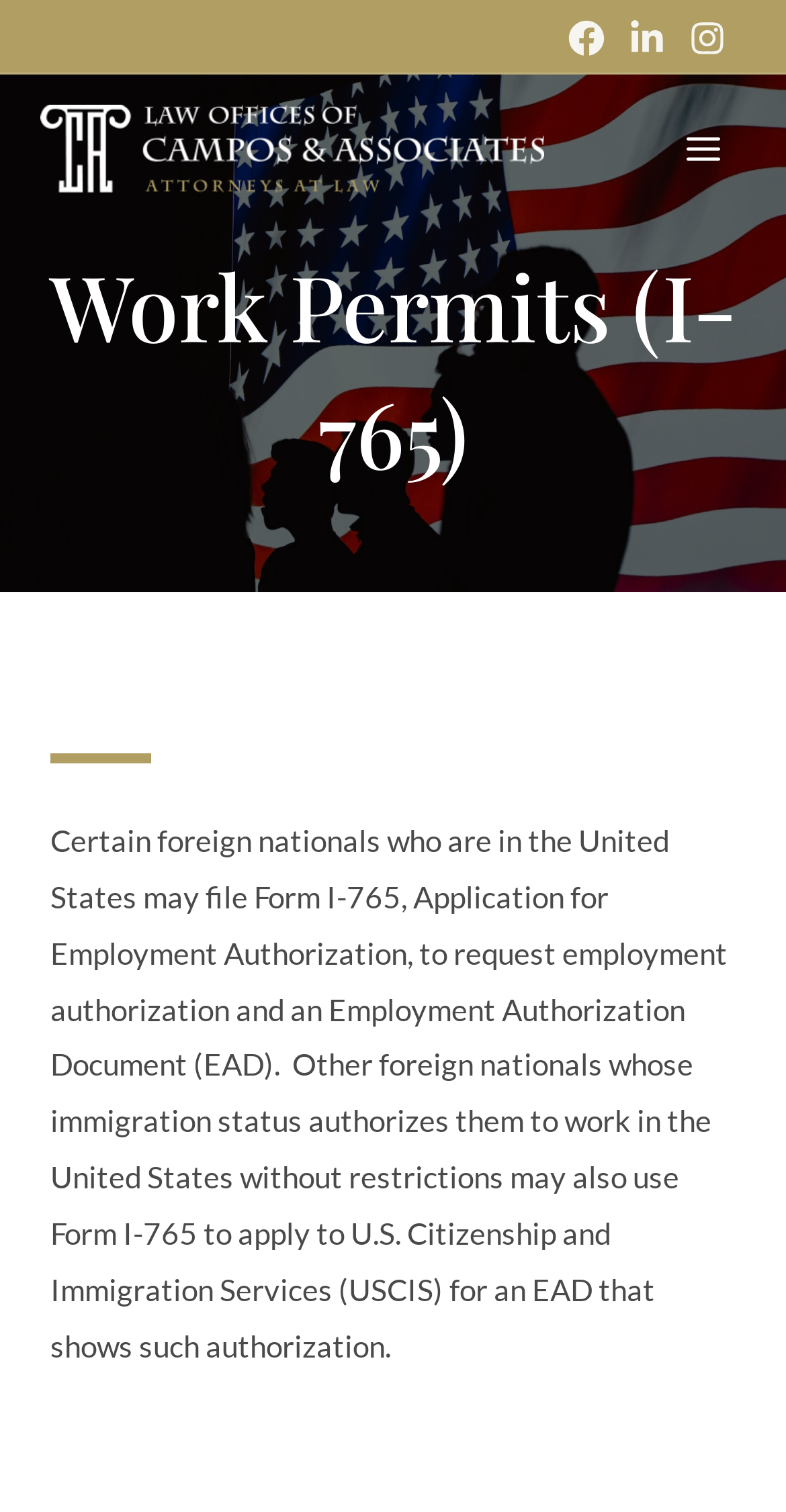What social media platforms are linked on this webpage?
Please respond to the question with a detailed and thorough explanation.

The webpage has links to Facebook, LinkedIn, and Instagram, indicating that these social media platforms are linked on this webpage.